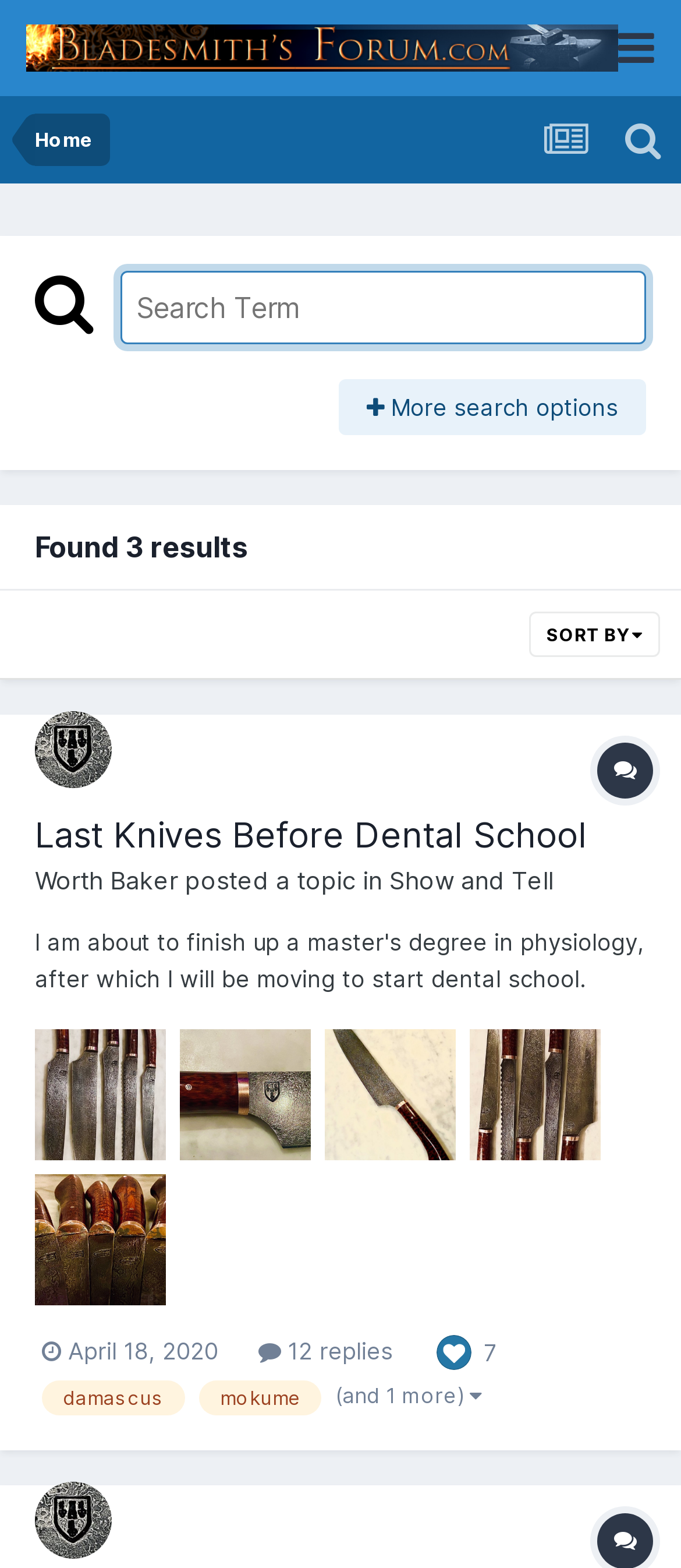How many results are found?
Can you offer a detailed and complete answer to this question?

The answer can be found in the static text 'Found 3 results' which is located at the top of the webpage, indicating the number of results found for the tag 'Snakewood'.